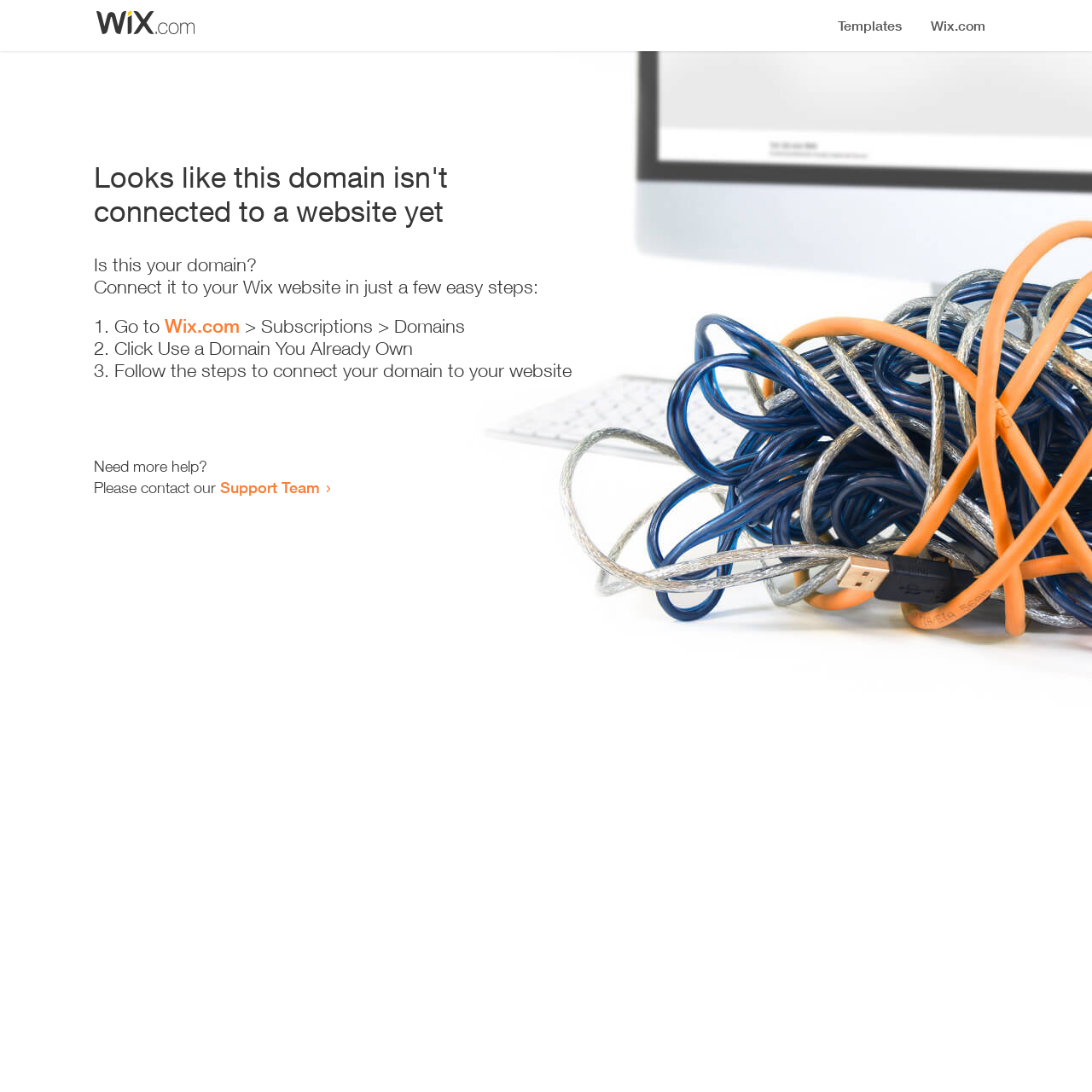From the given element description: "Wix.com", find the bounding box for the UI element. Provide the coordinates as four float numbers between 0 and 1, in the order [left, top, right, bottom].

[0.151, 0.288, 0.22, 0.309]